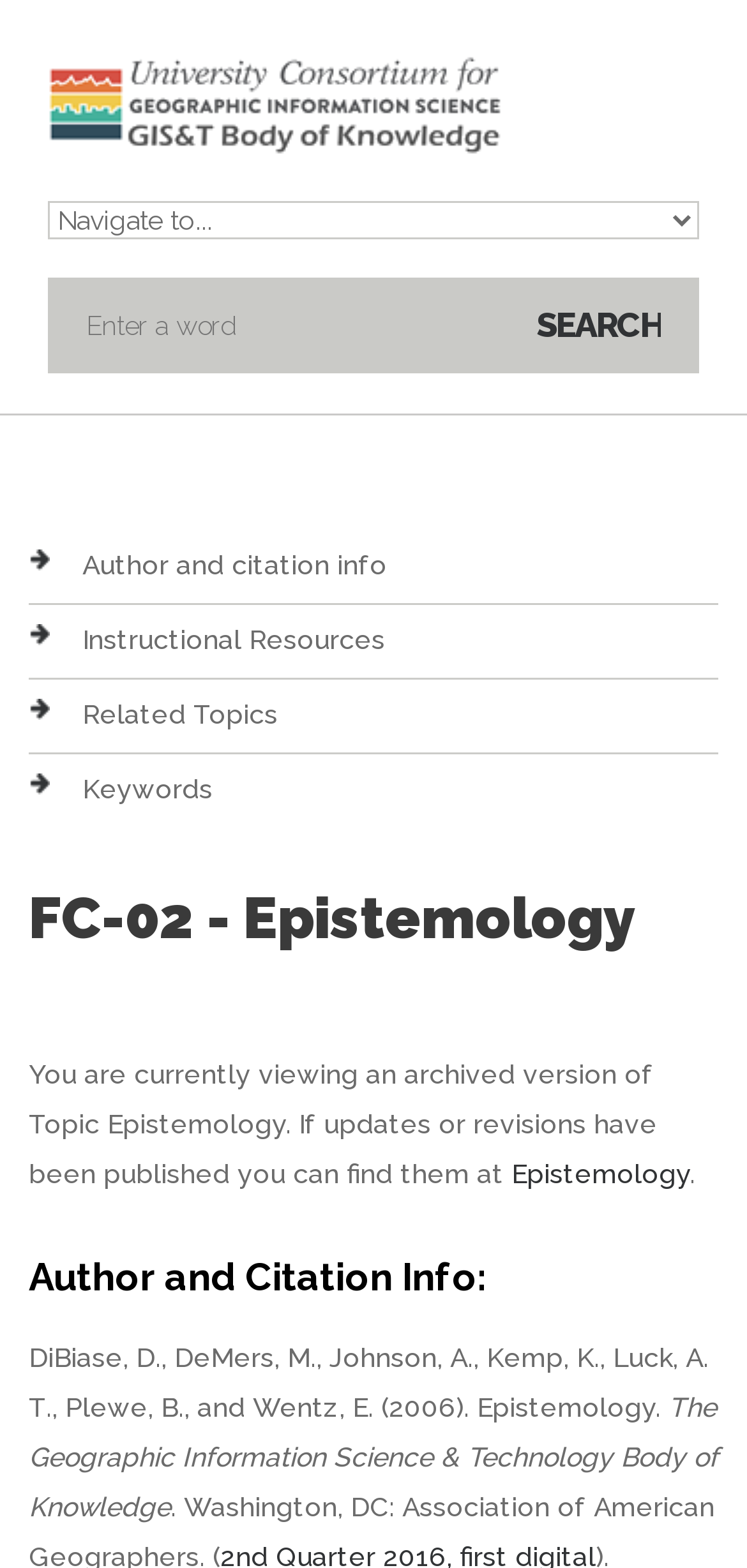Find the bounding box coordinates for the area that must be clicked to perform this action: "search for something".

[0.115, 0.189, 0.692, 0.226]